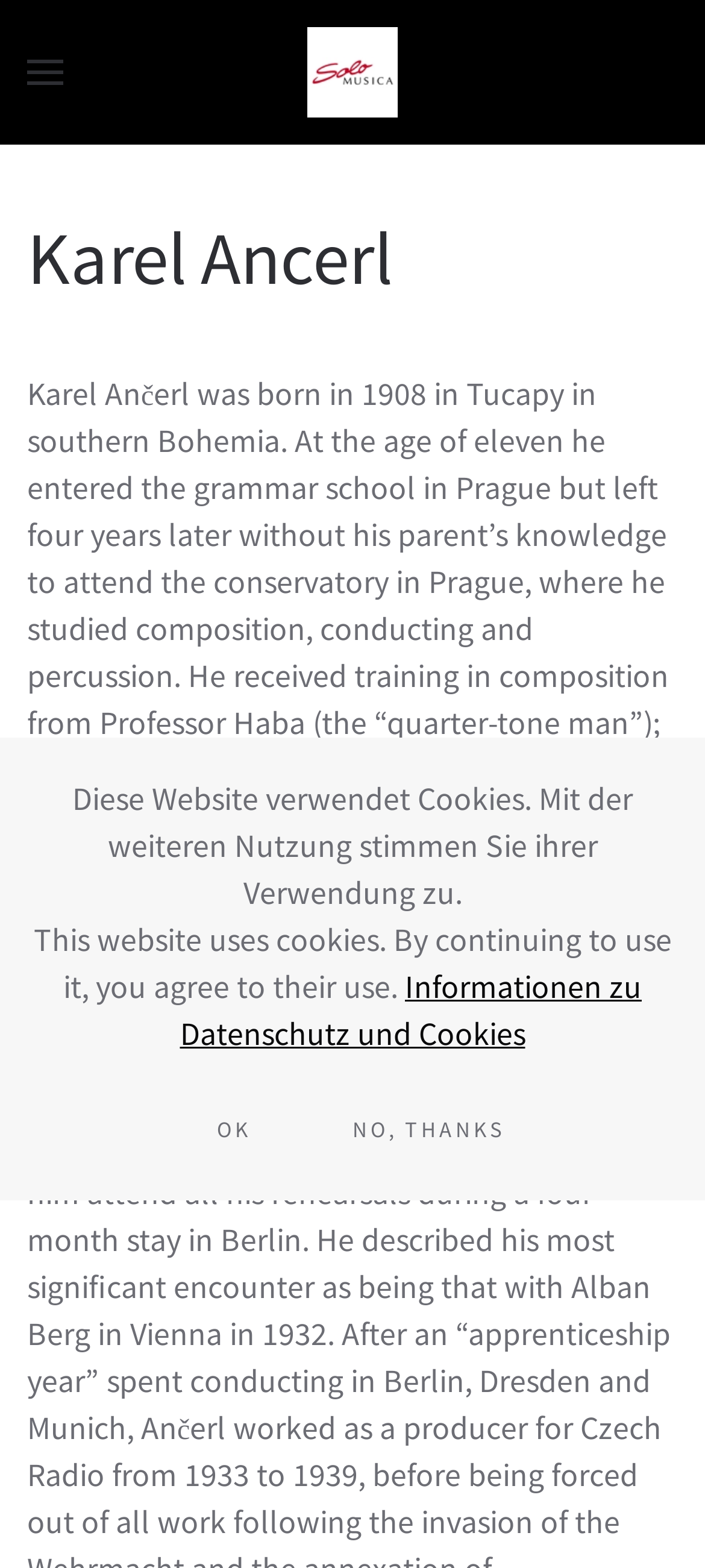Given the webpage screenshot, identify the bounding box of the UI element that matches this description: "Ok".

[0.254, 0.696, 0.41, 0.743]